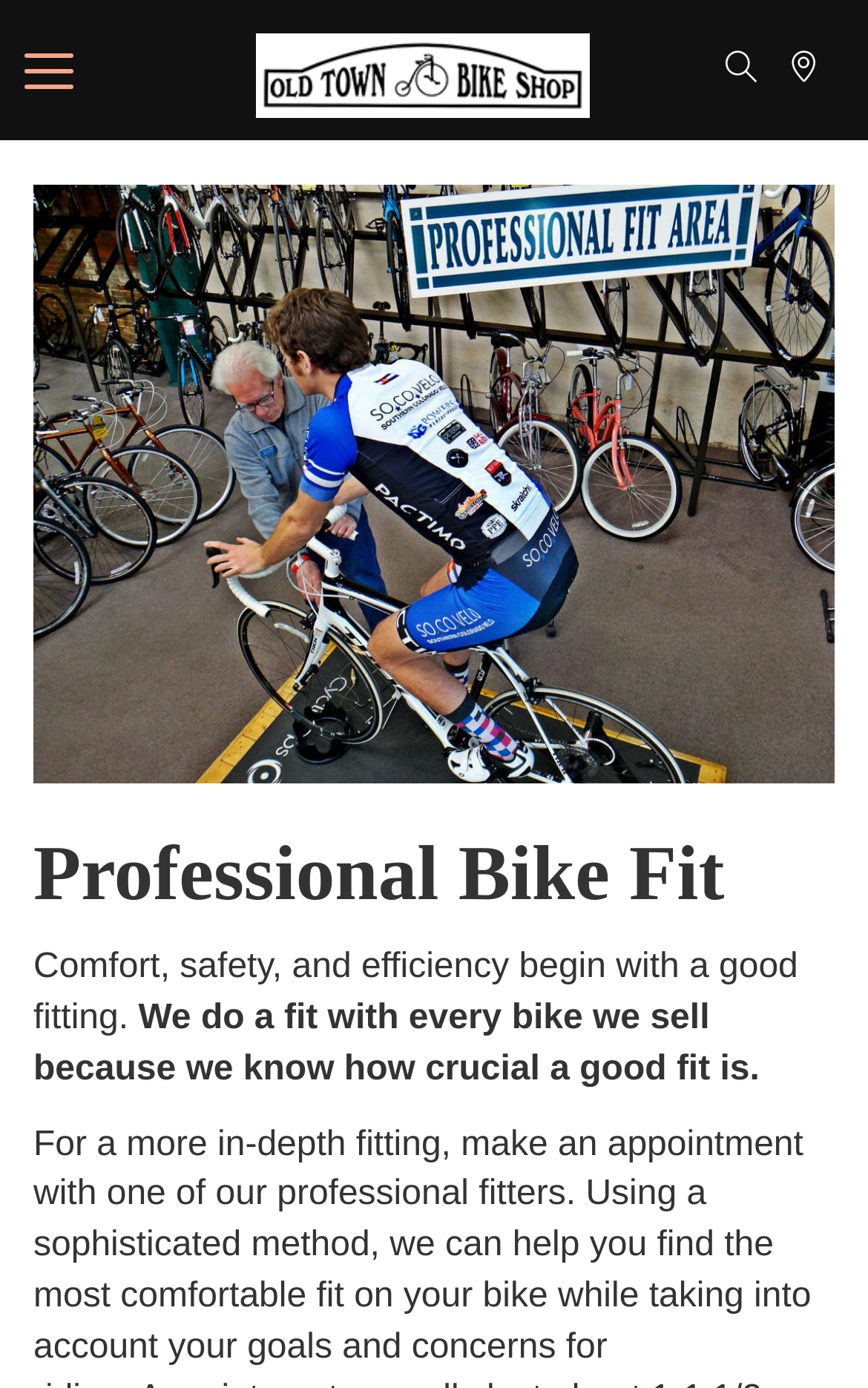What is the purpose of the bike fitting service?
Please elaborate on the answer to the question with detailed information.

I found the purpose of the bike fitting service by reading the StaticText element that says 'Comfort, safety, and efficiency begin with a good fitting.'. This text suggests that the bike fitting service is intended to provide comfort, safety, and efficiency for the bike riders.